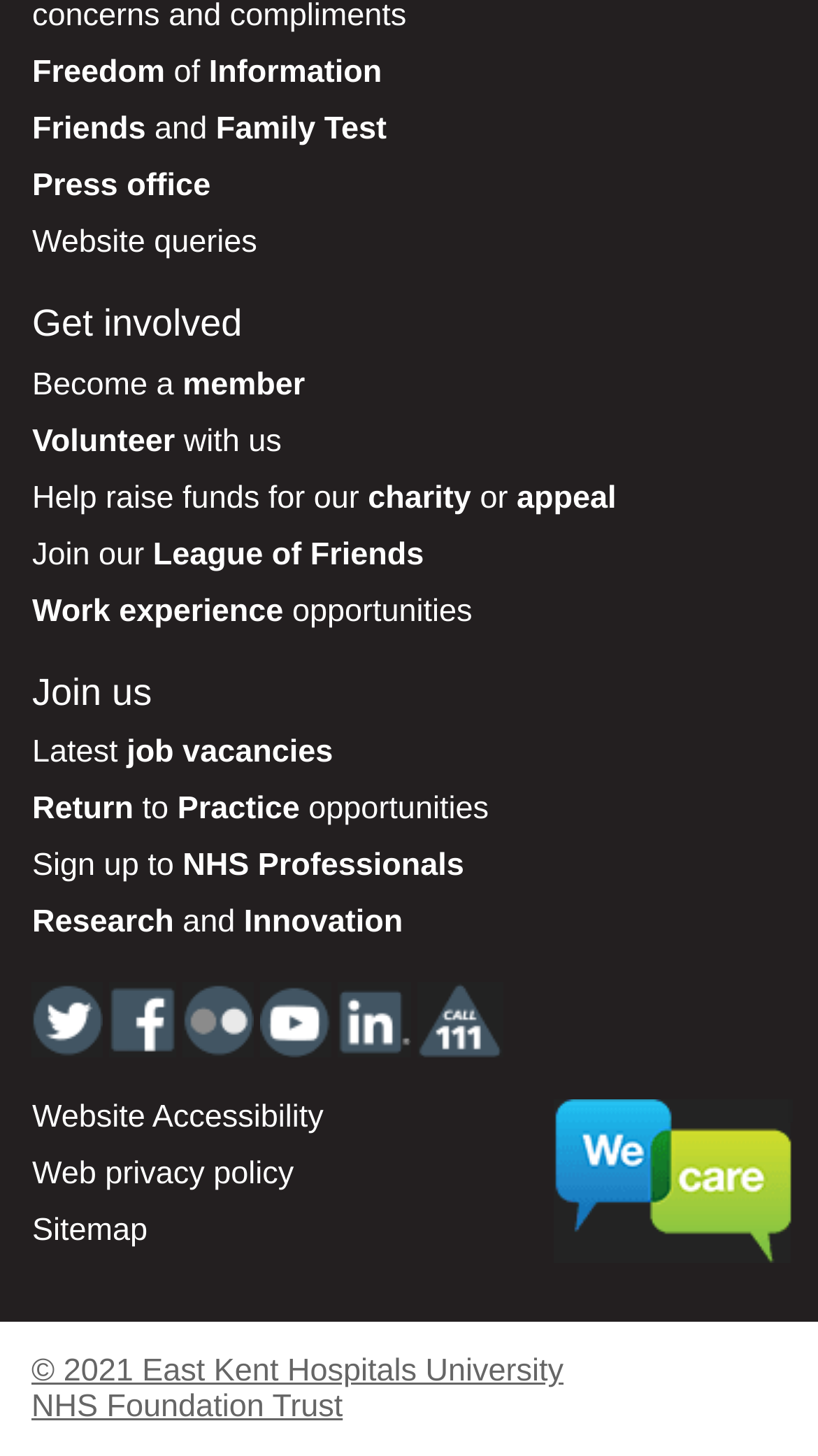Determine the bounding box coordinates of the clickable region to follow the instruction: "Get involved through volunteering".

[0.039, 0.291, 0.344, 0.315]